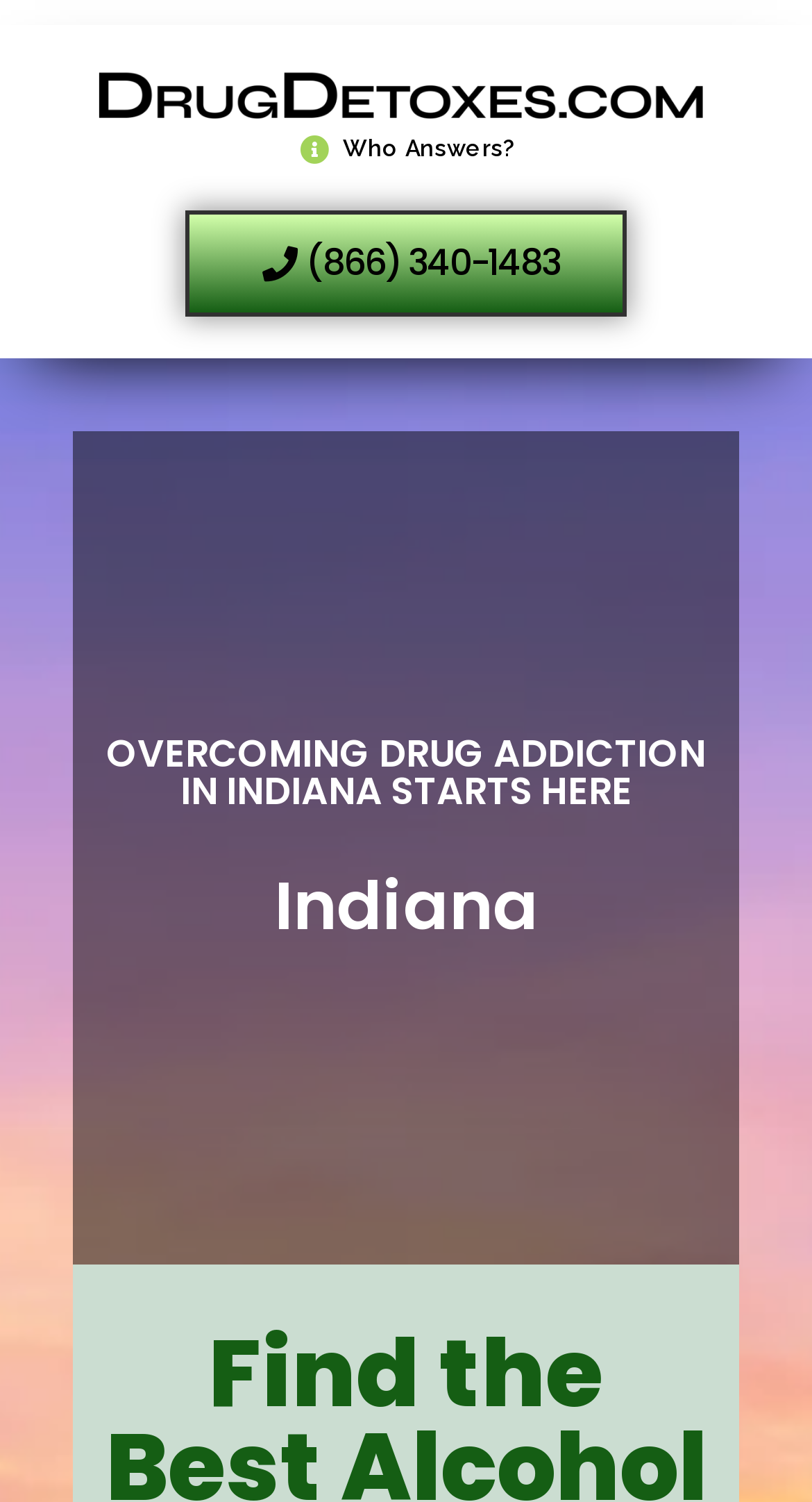Using the element description: "(866) 340-1483", determine the bounding box coordinates for the specified UI element. The coordinates should be four float numbers between 0 and 1, [left, top, right, bottom].

[0.228, 0.139, 0.772, 0.21]